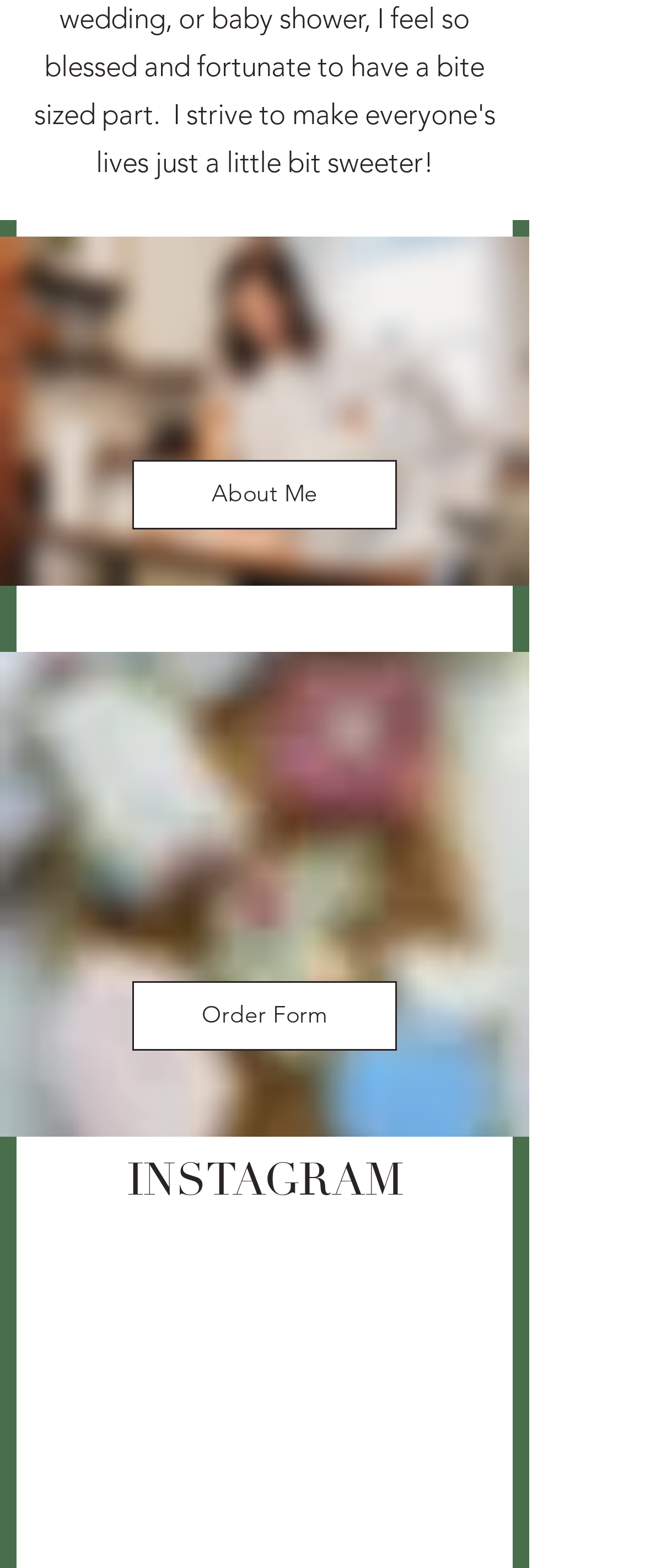Given the element description Order Form, specify the bounding box coordinates of the corresponding UI element in the format (top-left x, top-left y, bottom-right x, bottom-right y). All values must be between 0 and 1.

[0.205, 0.626, 0.615, 0.67]